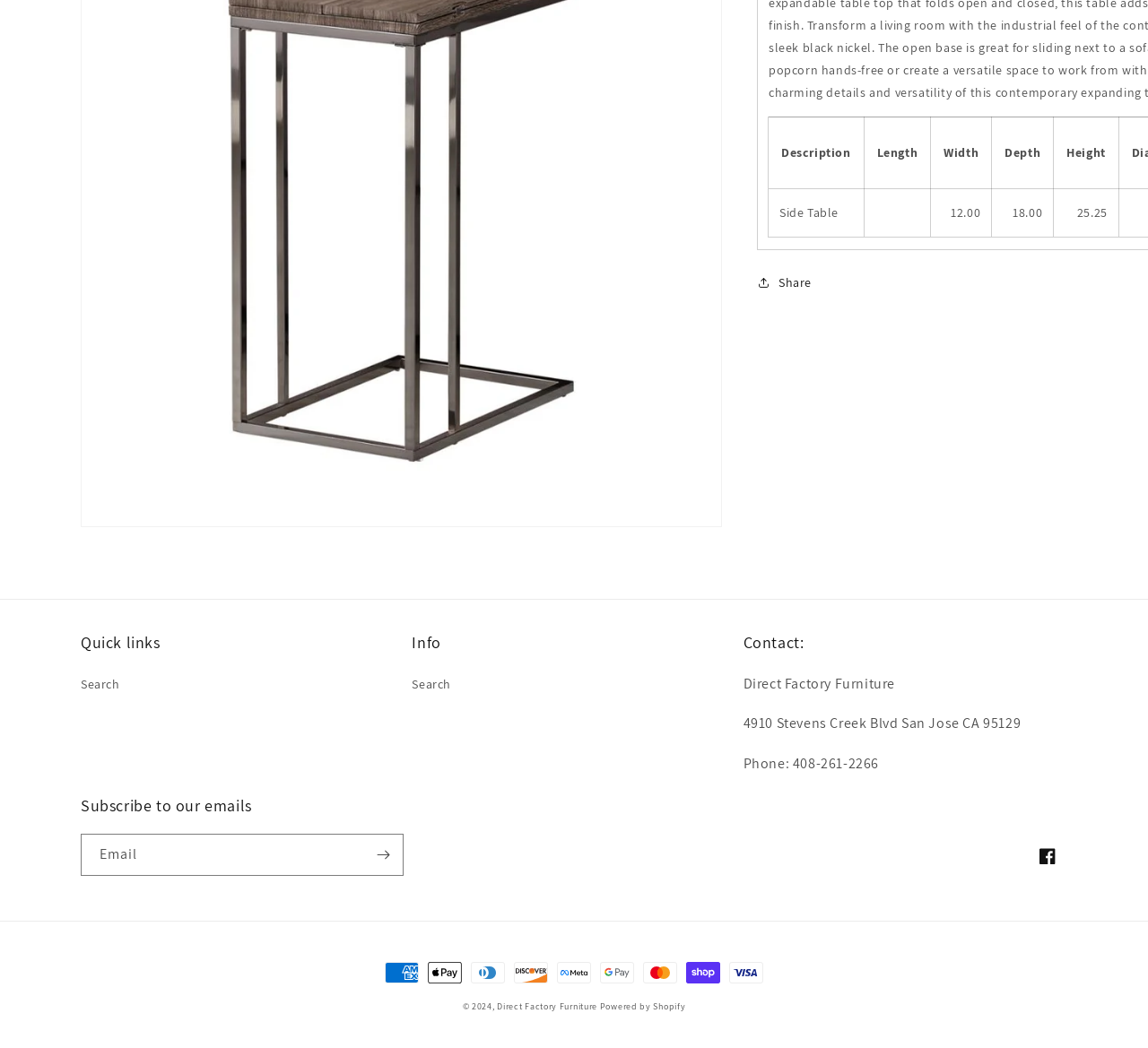Determine the bounding box coordinates for the area that should be clicked to carry out the following instruction: "Visit Facebook".

[0.895, 0.798, 0.93, 0.836]